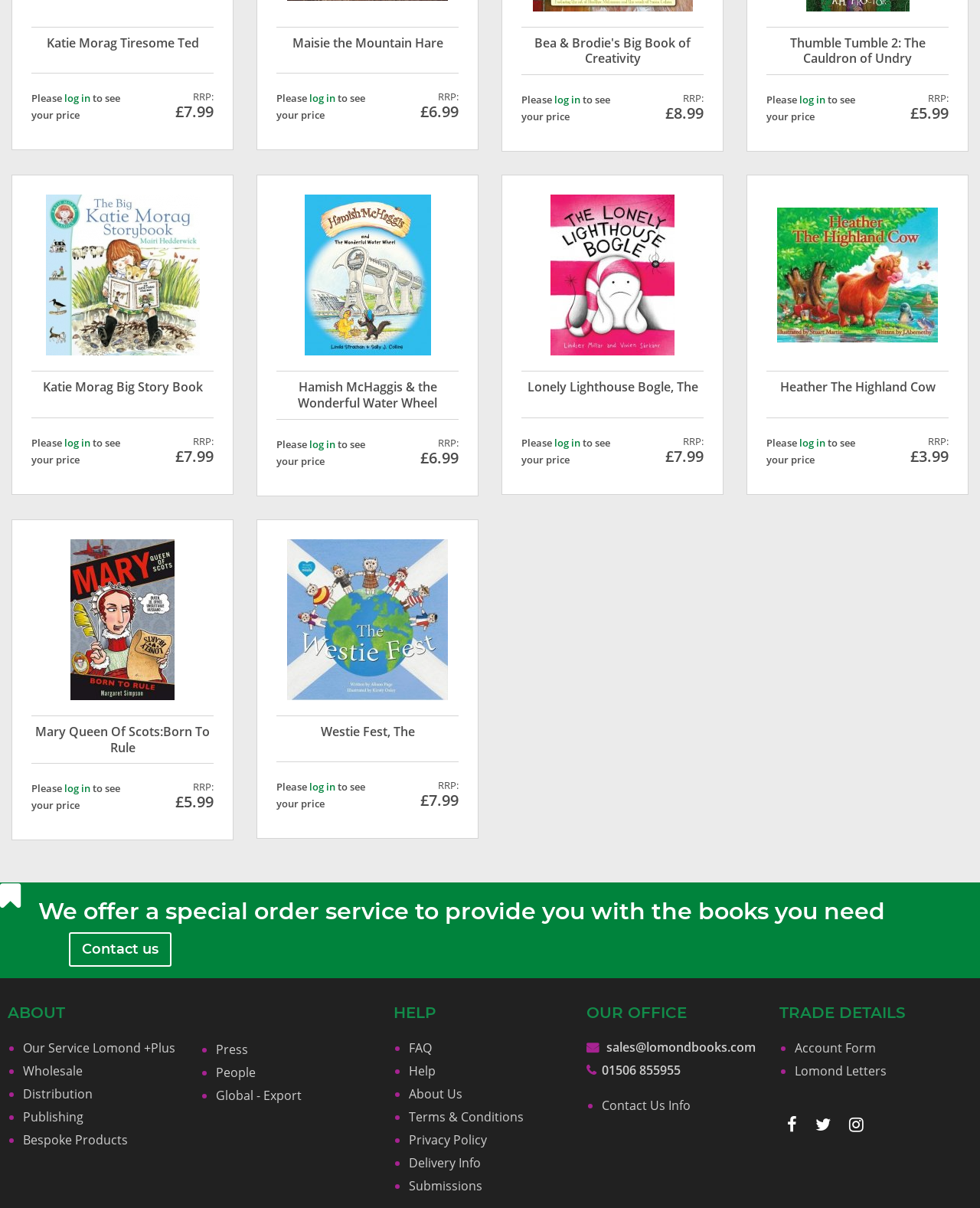Please identify the bounding box coordinates of the element that needs to be clicked to perform the following instruction: "view Katie Morag Big Story Book".

[0.032, 0.314, 0.218, 0.339]